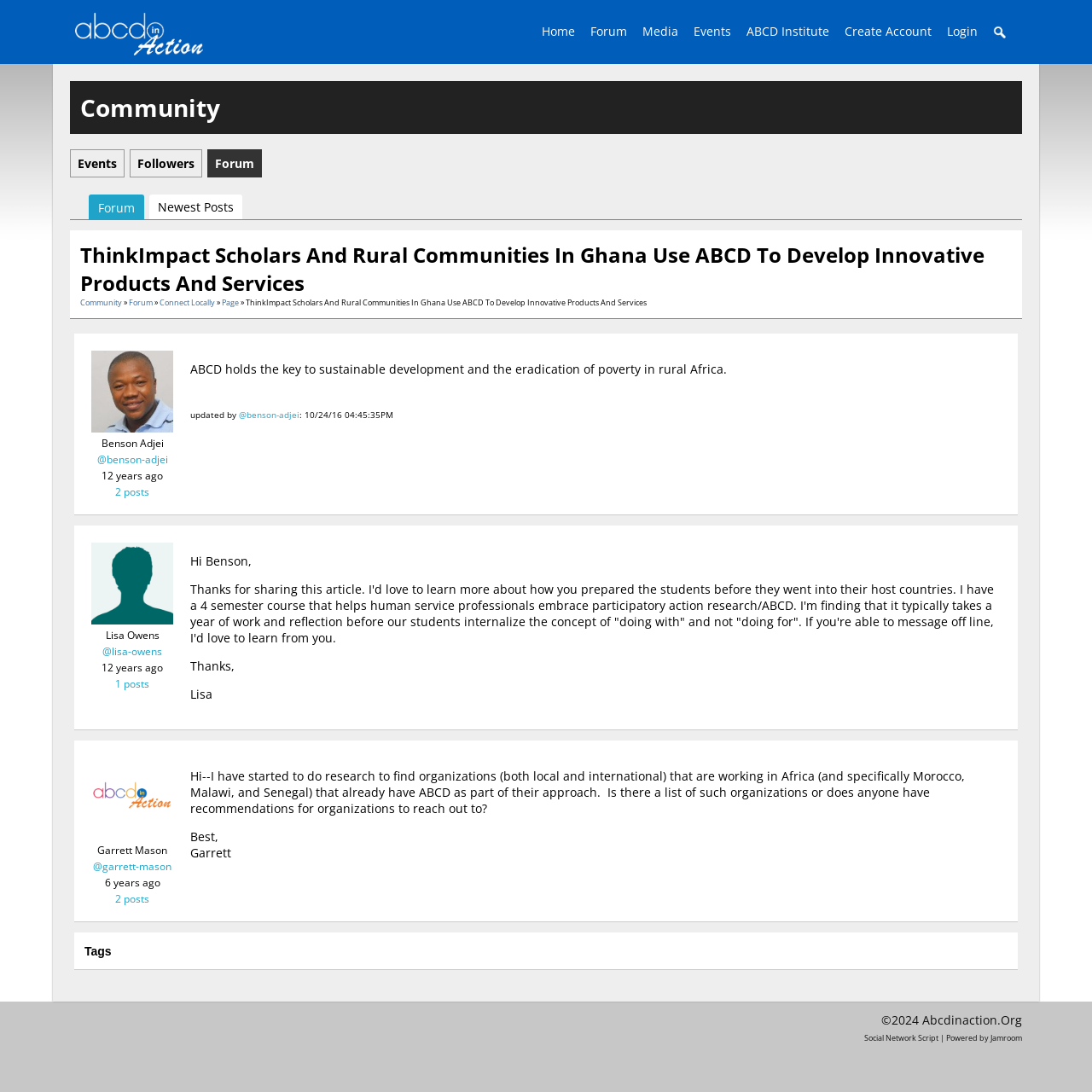Answer the following query concisely with a single word or phrase:
What is the copyright year of the webpage?

2024